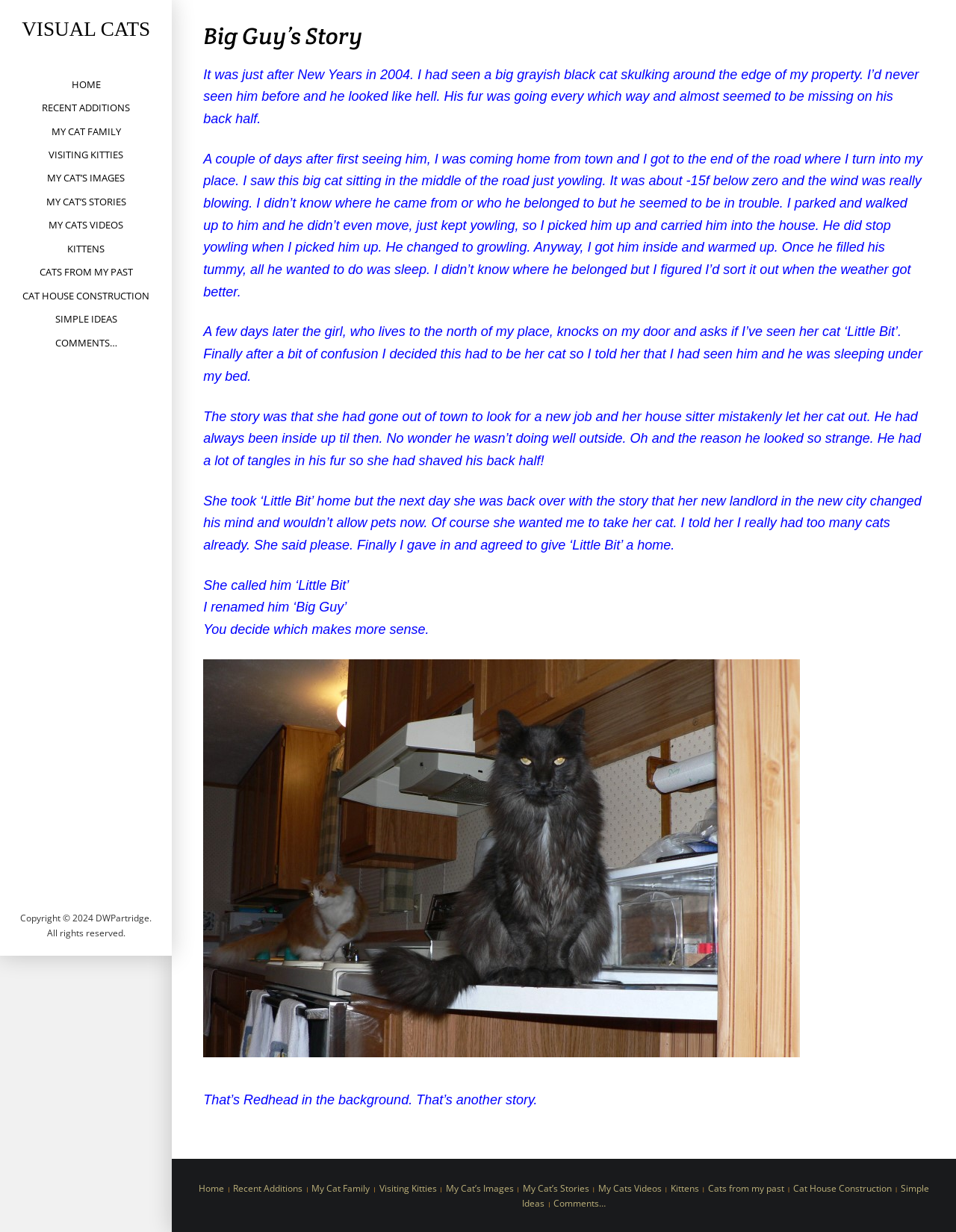Generate a comprehensive description of the contents of the webpage.

The webpage is about a personal story of a cat named Big Guy, formerly known as Little Bit. At the top of the page, there are 13 links to different sections of the website, including "HOME", "RECENT ADDITIONS", "MY CAT FAMILY", and others. These links are arranged horizontally and take up a significant portion of the top section of the page.

Below the links, there is a main content area that contains the story of Big Guy. The story is divided into several paragraphs of text, with the title "Big Guy's Story" at the top. The text describes how the author found Big Guy, a grayish-black cat, on their property and took him in during a cold winter day. The story continues to explain how the cat's original owner came to reclaim him, but eventually asked the author to take care of him due to a change in her living situation.

Throughout the story, there are no images, but there is a mention of a cat named Redhead in the background, which is "another story". The text is arranged in a single column, with each paragraph separated by a small gap.

At the bottom of the page, there is a copyright notice with the text "Copyright © 2024 DWPartridge. All rights reserved." This section is separated from the main content area by a small gap.

On the bottom left of the page, there is a set of links that mirrors the ones at the top, providing easy navigation to different sections of the website.